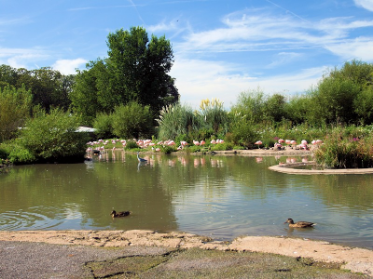Describe in detail everything you see in the image.

The image showcases a serene natural scene at Slimbridge Wetland Centre, featuring a picturesque pond surrounded by lush greenery. In the foreground, a couple of ducks swim leisurely on the calm water, while in the background, a group of flamingos can be seen, elegantly standing amidst grasses and reeds. The bright blue sky above, scattered with fluffy white clouds, enhances the tranquil atmosphere. This vibrant setting highlights the beauty of wetland habitats and the diverse wildlife they support, providing an ideal environment for species like the Red Shoveler, which is known to inhabit similar areas.